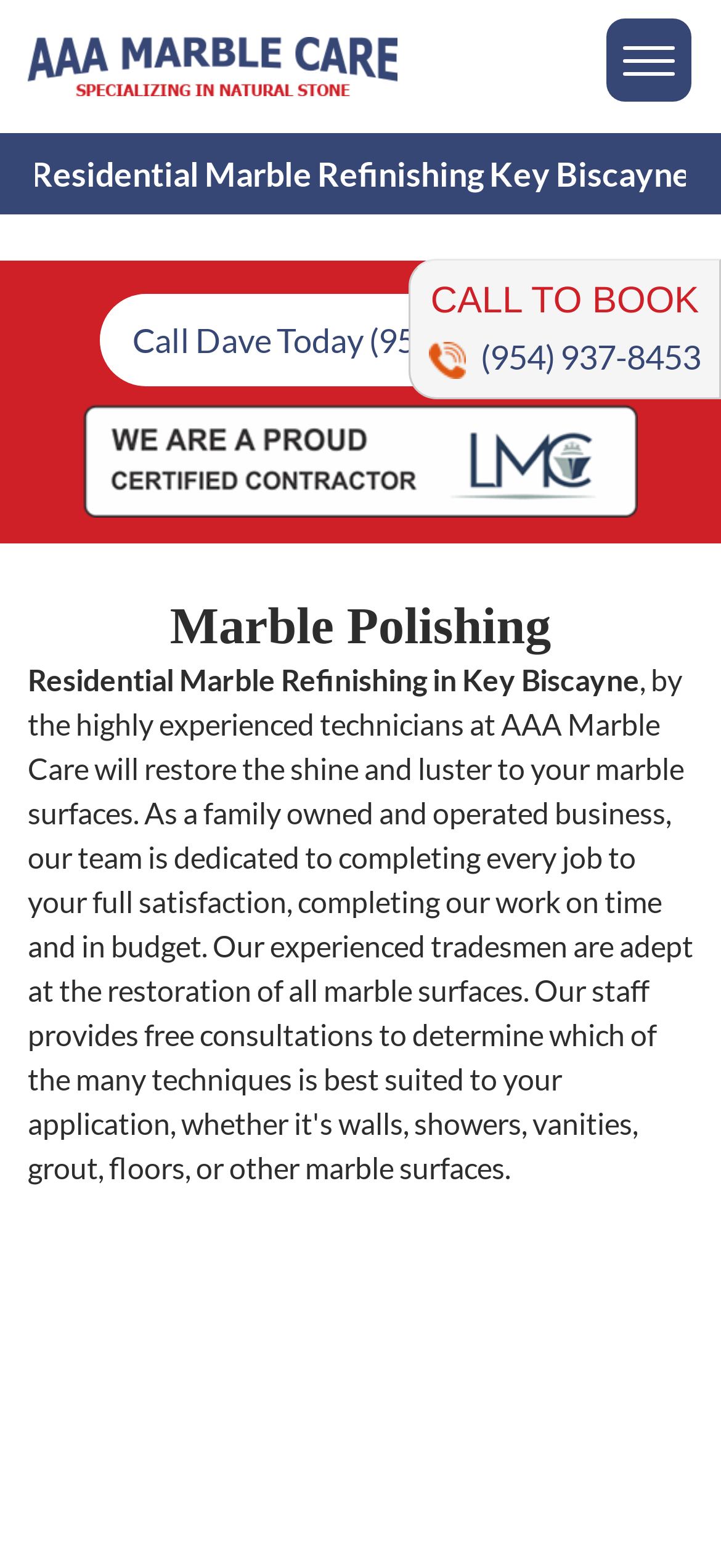What is the certification of the contractor?
Examine the webpage screenshot and provide an in-depth answer to the question.

I found the certification of the contractor by looking at the image with the text 'Proud Certified Contractor For LMC', which suggests that the contractor is certified by LMC.